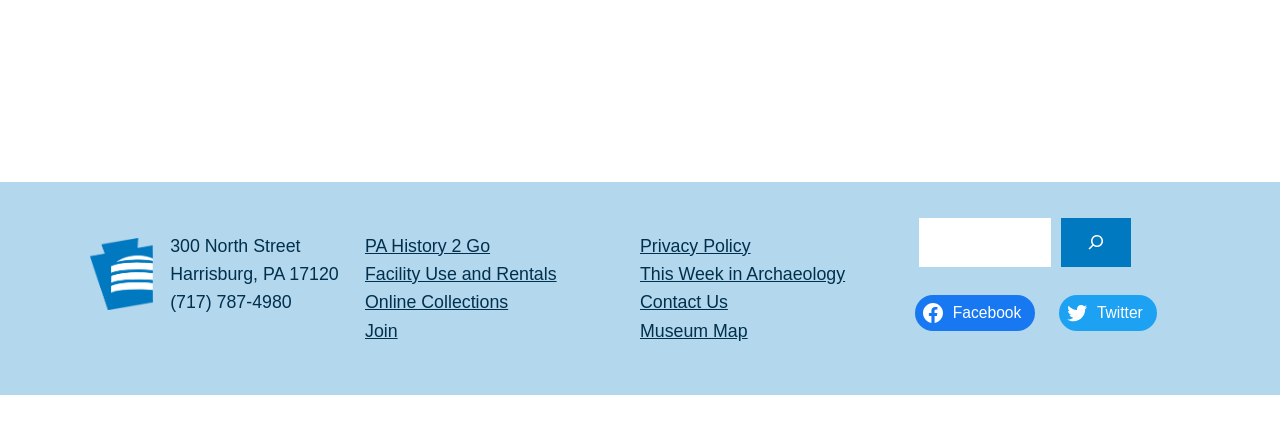Identify the bounding box coordinates of the section to be clicked to complete the task described by the following instruction: "View Museum Map". The coordinates should be four float numbers between 0 and 1, formatted as [left, top, right, bottom].

[0.5, 0.731, 0.584, 0.776]